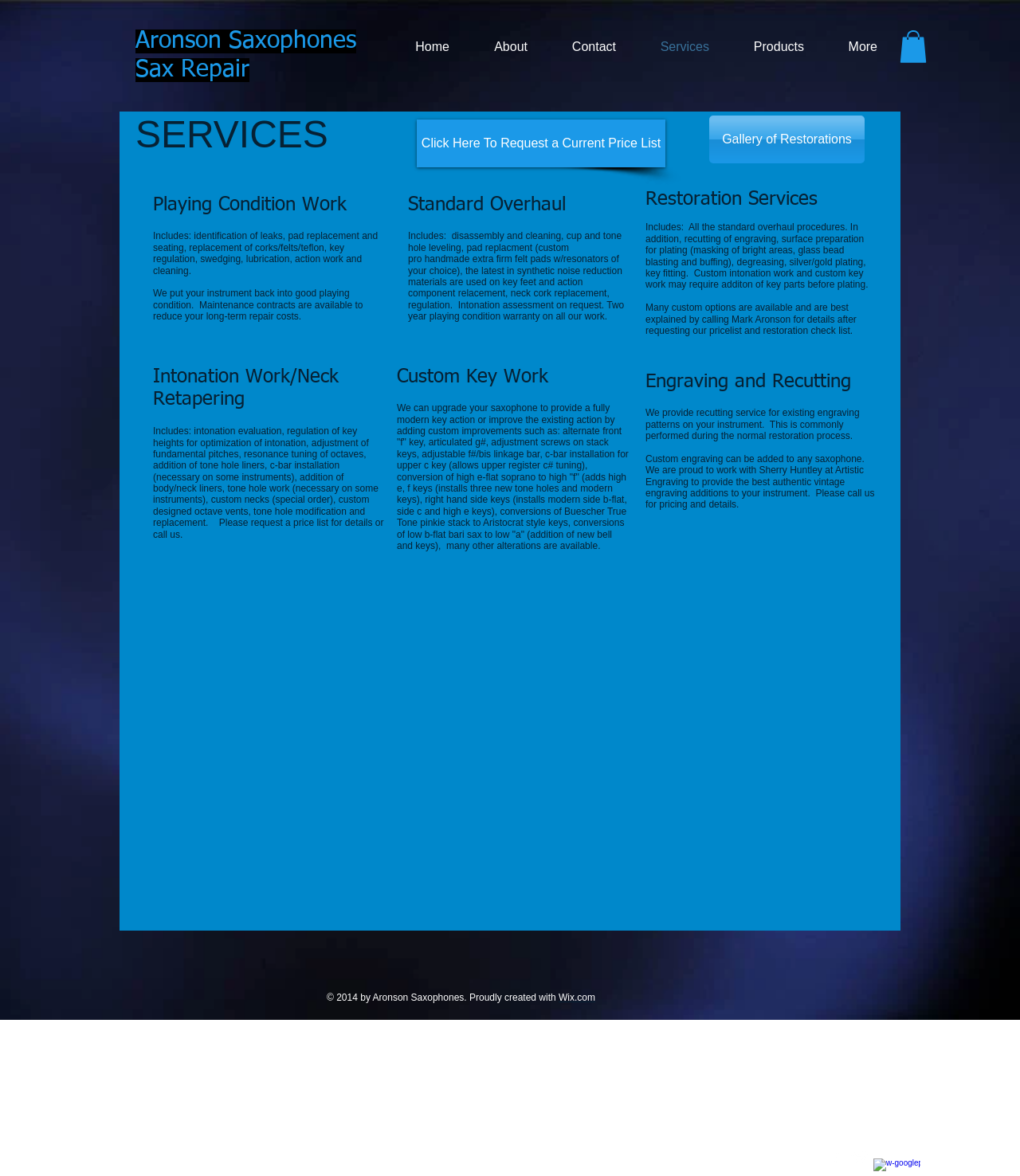Can you give a detailed response to the following question using the information from the image? What is the purpose of the 'Playing Condition Work' service?

The purpose of the 'Playing Condition Work' service can be inferred from the description provided under the heading 'Playing Condition Work', which mentions that it includes various tasks to put the instrument back into good playing condition.